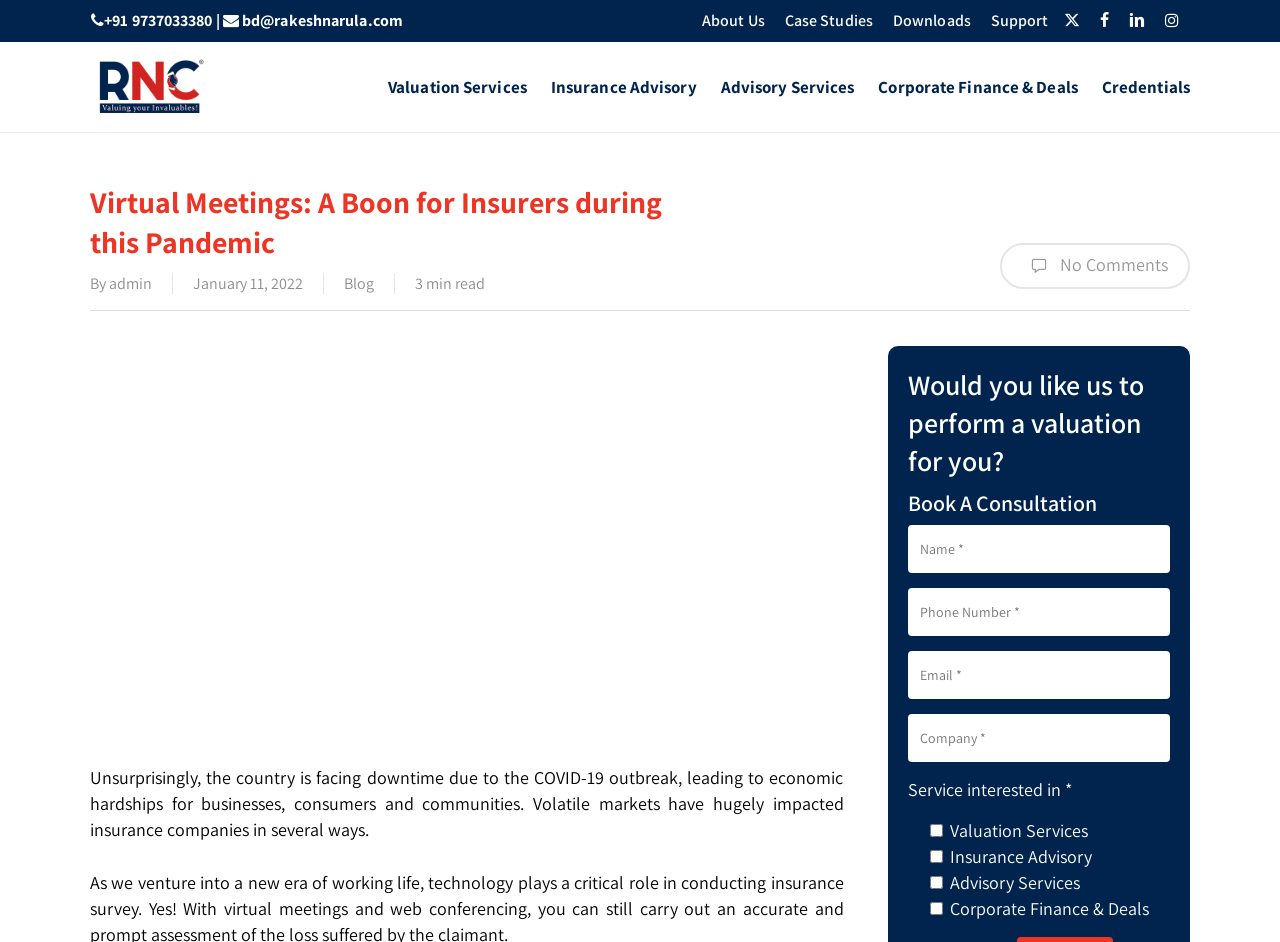Locate the bounding box of the UI element defined by this description: "name="email-565" placeholder="Email *"". The coordinates should be given as four float numbers between 0 and 1, formatted as [left, top, right, bottom].

[0.709, 0.691, 0.914, 0.742]